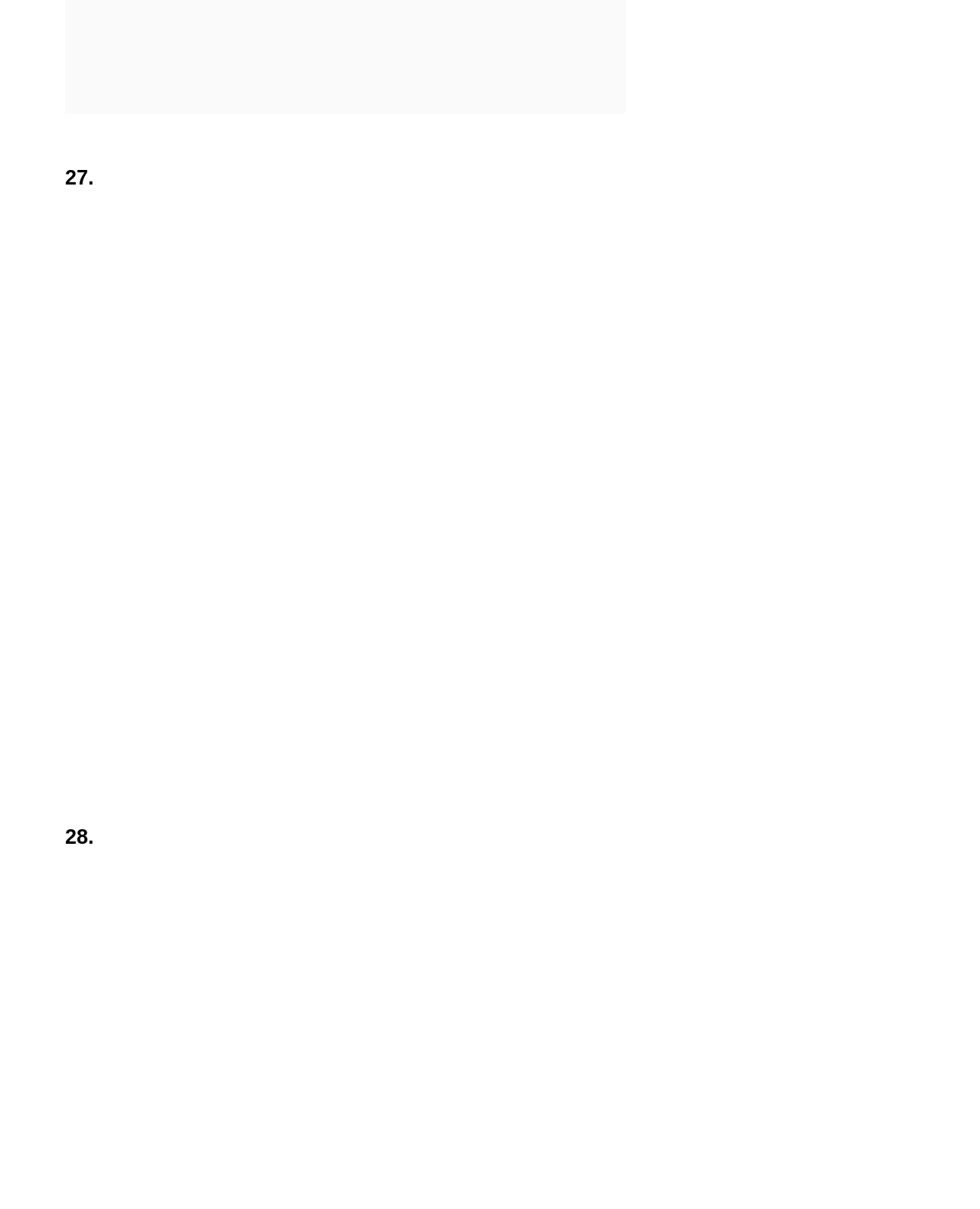Predict the bounding box for the UI component with the following description: "Privacy Policy".

[0.862, 0.724, 0.941, 0.734]